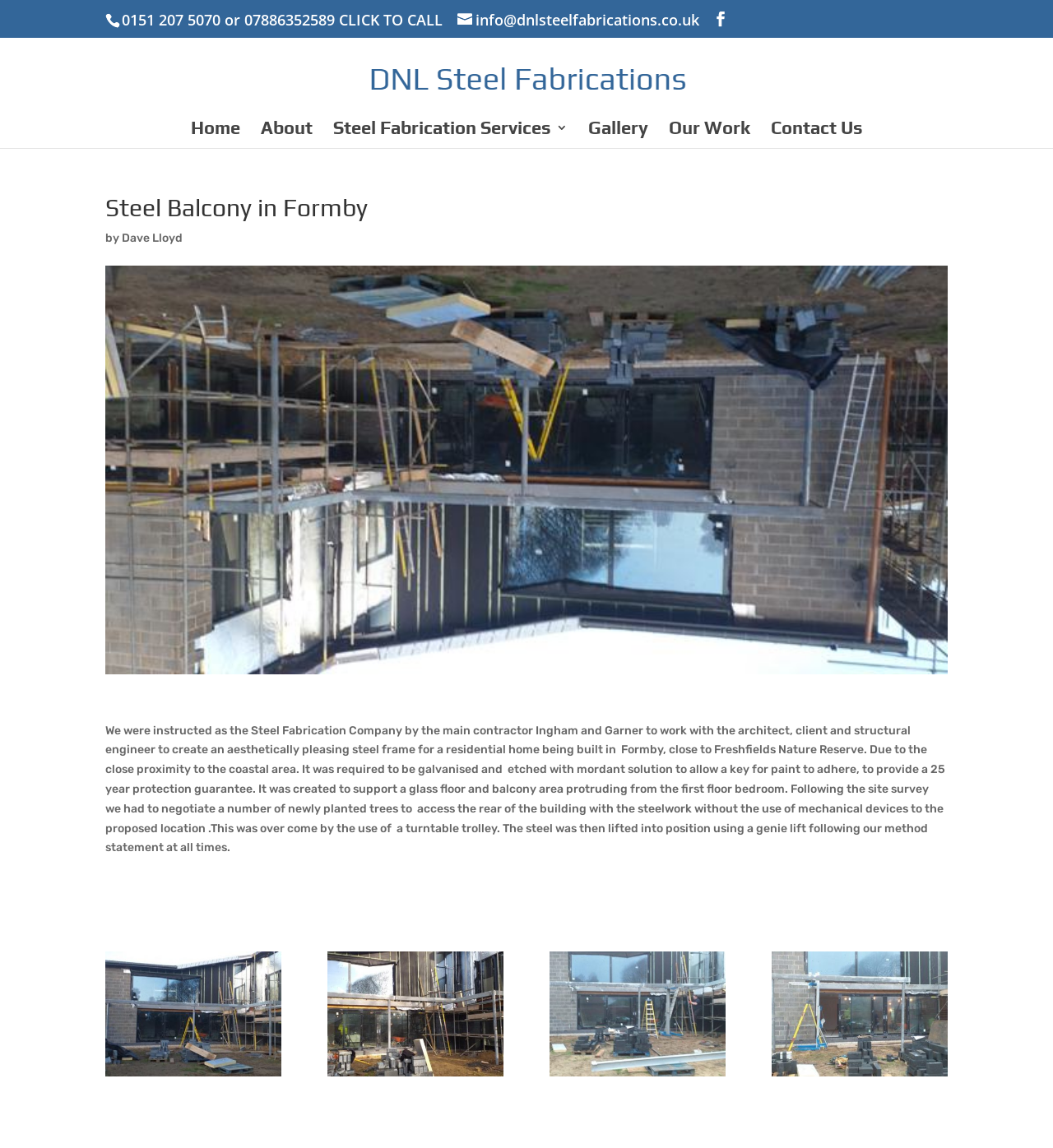What is the company's phone number?
Please provide a comprehensive answer based on the information in the image.

I found the phone number by looking at the top section of the webpage, where the company's contact information is displayed. The phone number is written in a link format, indicating that it's clickable.